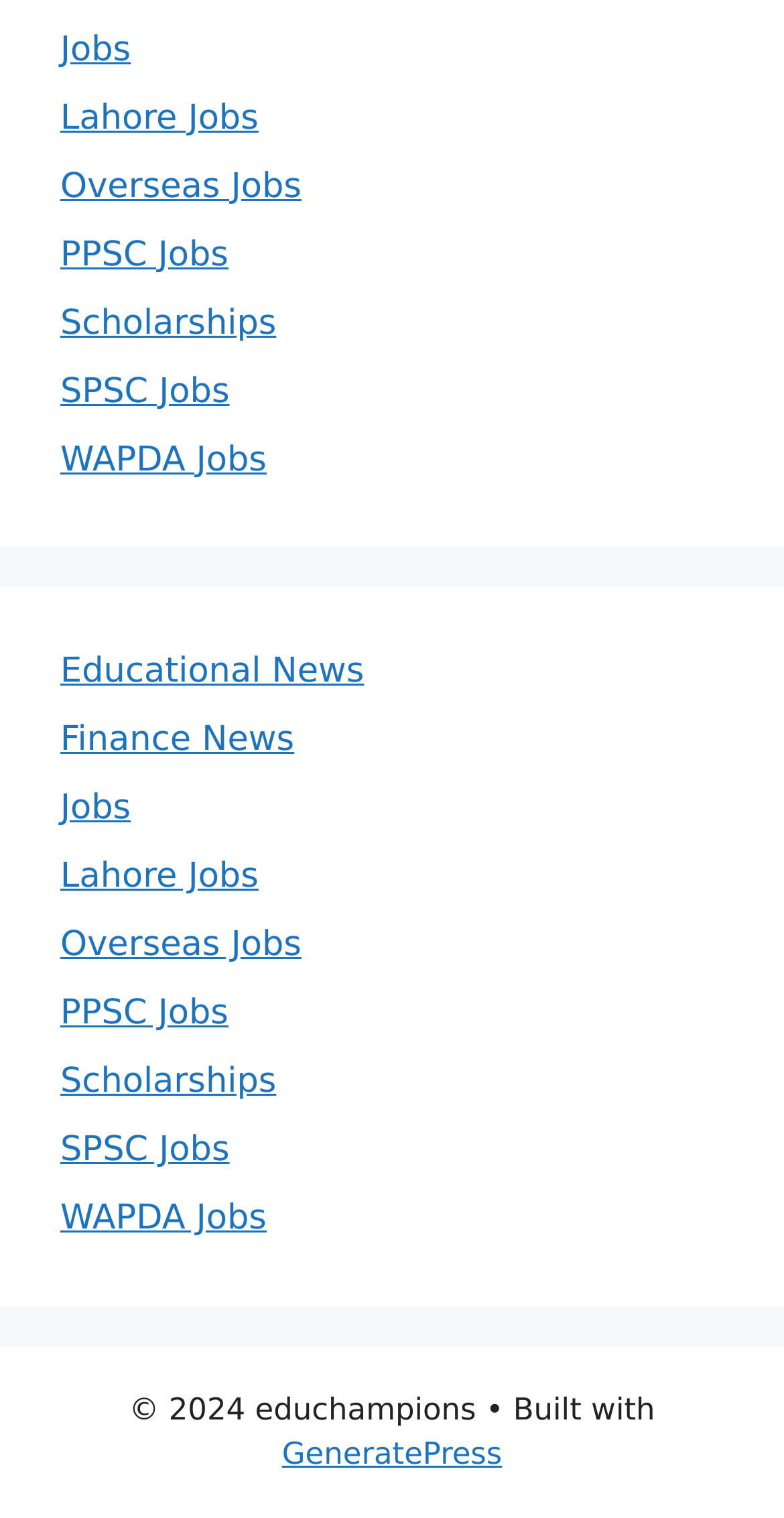Can you specify the bounding box coordinates for the region that should be clicked to fulfill this instruction: "Go to iStuff page".

None